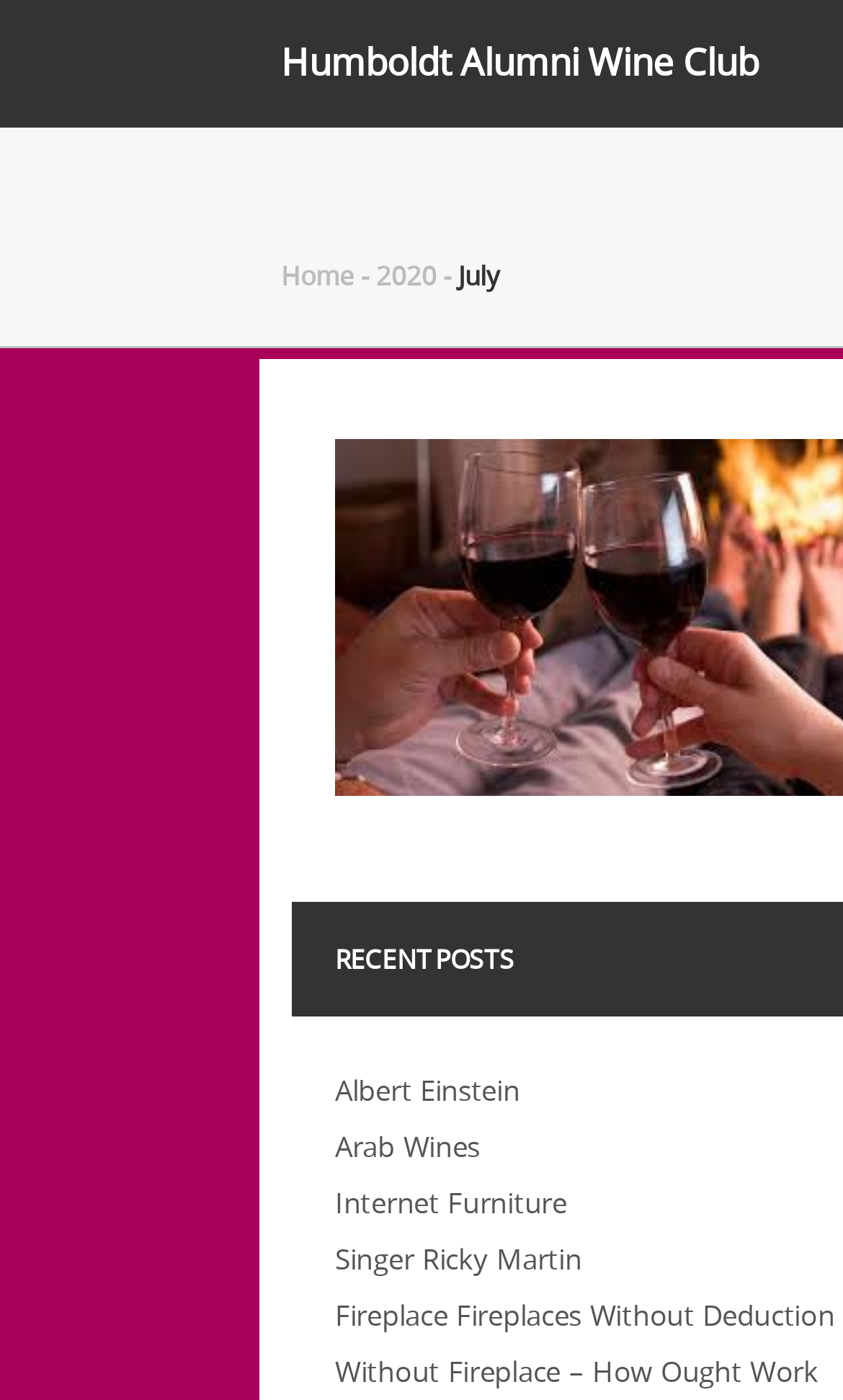What is the first link on the top?
Using the image as a reference, answer the question with a short word or phrase.

Humboldt Alumni Wine Club